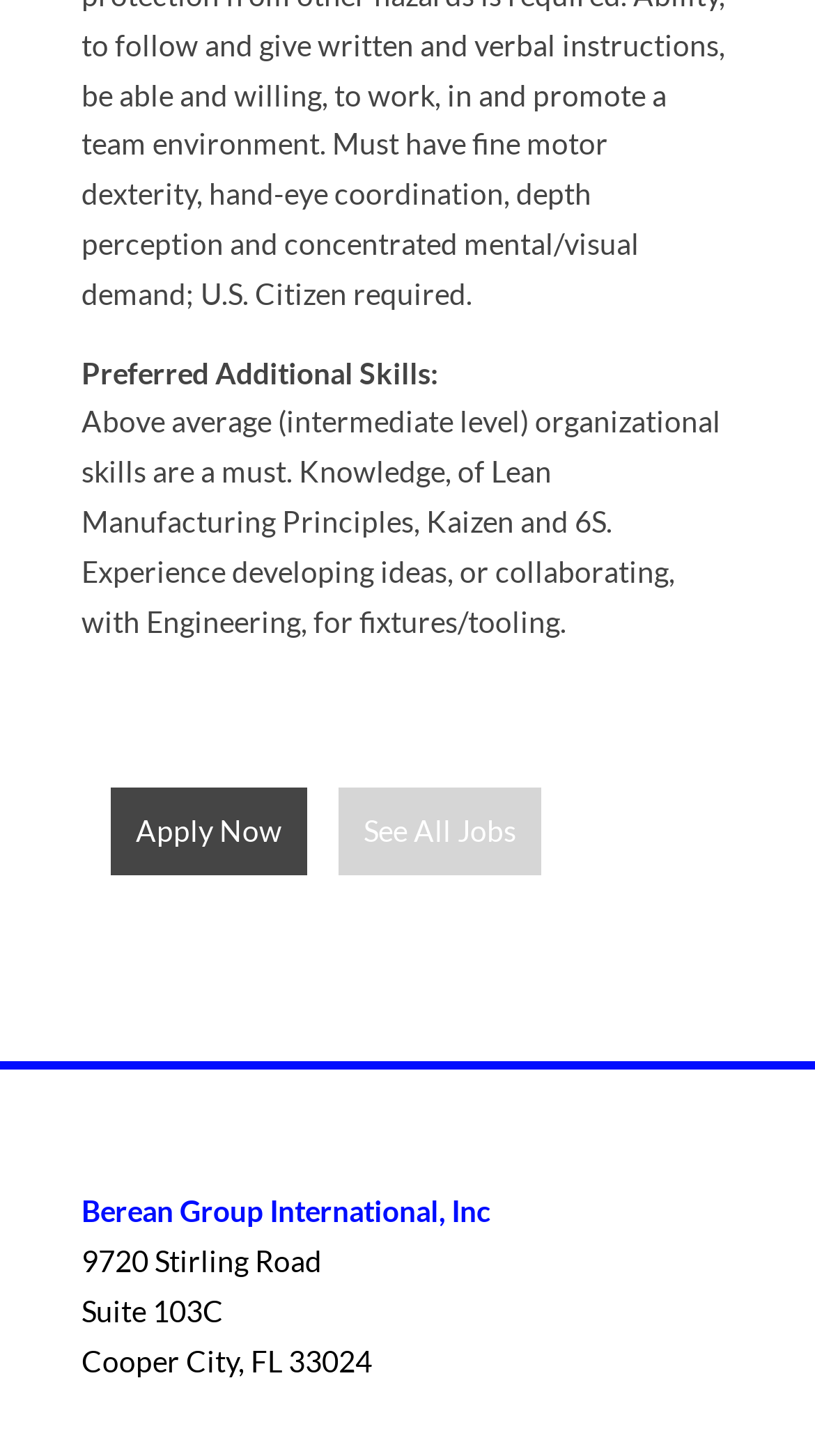Analyze the image and provide a detailed answer to the question: How many links are available below the job description?

There are two links available below the job description, namely 'Apply Now' and 'See All Jobs', which provide users with options to apply for the job or view more job listings.